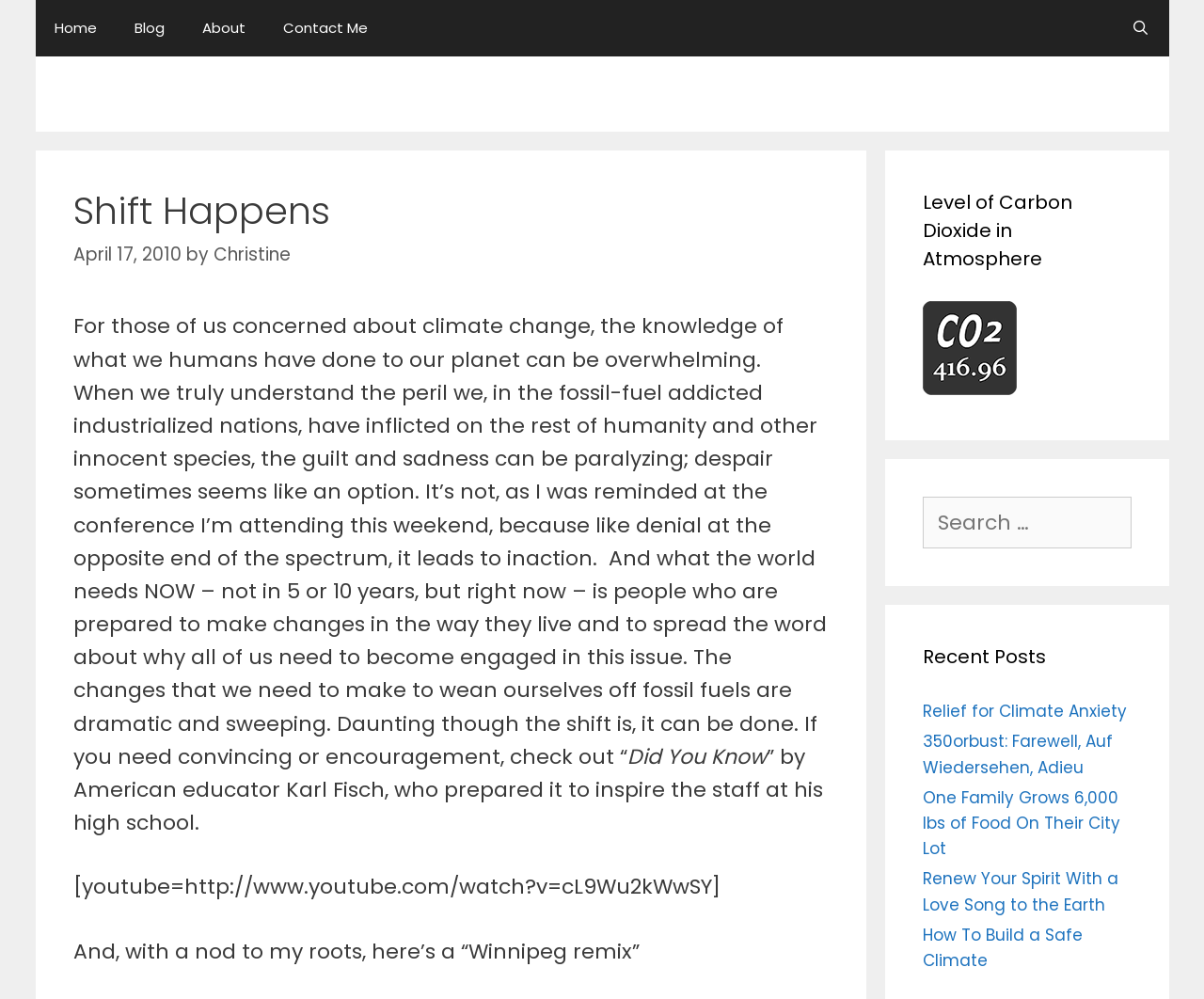Write a detailed summary of the webpage, including text, images, and layout.

The webpage is titled "Shift Happens – 350orbust" and appears to be a blog or personal website focused on climate change and sustainability. At the top of the page, there is a navigation menu with five links: "Home", "Blog", "About", "Contact Me", and "Open Search Bar". 

Below the navigation menu, there is a banner section that contains the site's title "Shift Happens" in a large font, along with a timestamp "April 17, 2010" and the author's name "Christine". 

The main content area of the page features a lengthy article or blog post that discusses the importance of taking action to address climate change. The text is divided into several paragraphs and includes a few links to external resources, including a YouTube video. 

To the right of the main content area, there are two complementary sections. The top section features a heading "Level of Carbon Dioxide in Atmosphere" and includes a link to "Atmospheric CO2" with an accompanying image. 

The bottom section has a search box with the label "Search for:", followed by a heading "Recent Posts" and a list of four links to recent blog posts, including "Relief for Climate Anxiety", "350orbust: Farewell, Auf Wiedersehen, Adieu", "One Family Grows 6,000 lbs of Food On Their City Lot", and "How To Build a Safe Climate".